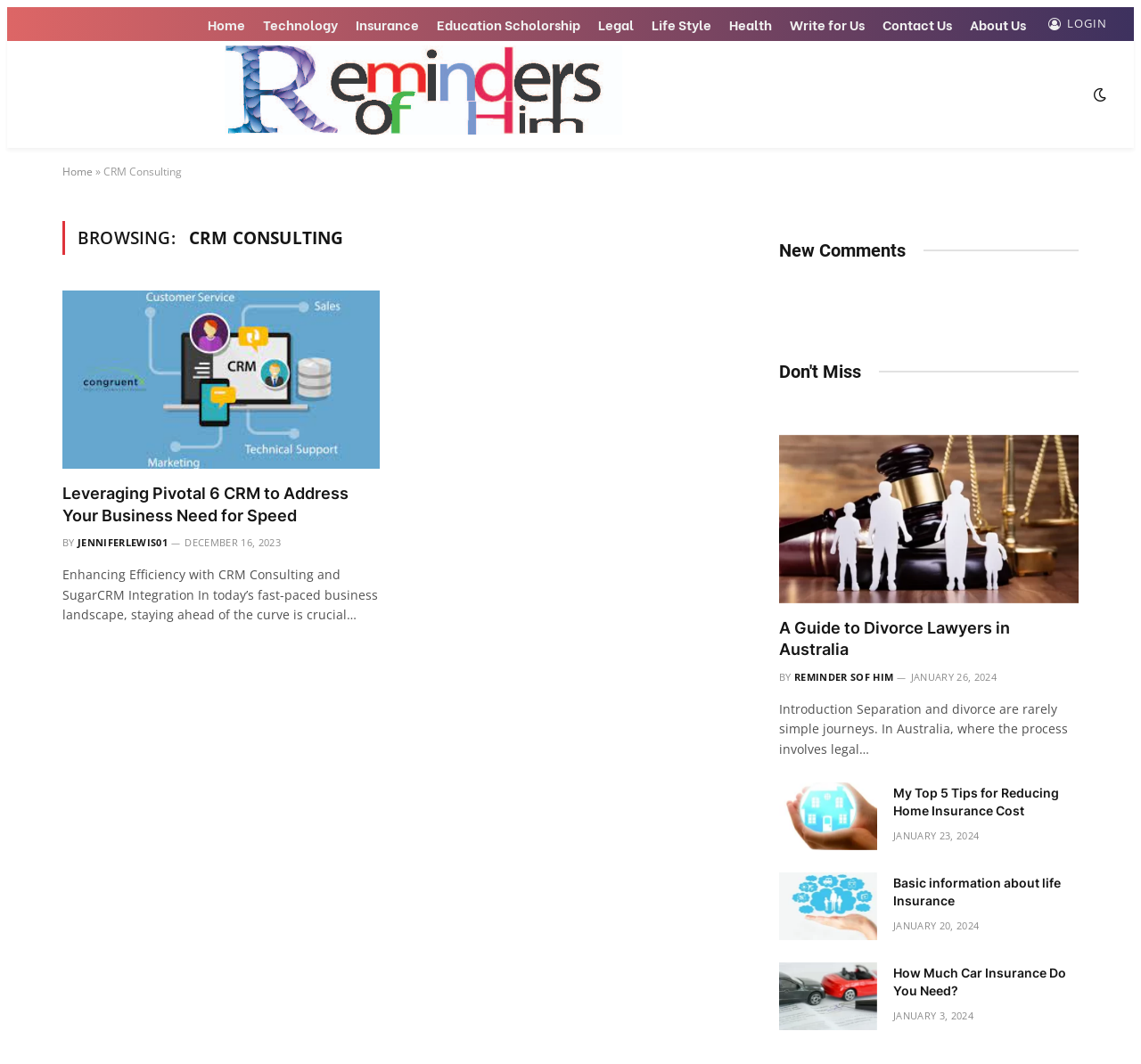Please specify the coordinates of the bounding box for the element that should be clicked to carry out this instruction: "Visit the 'Home' page". The coordinates must be four float numbers between 0 and 1, formatted as [left, top, right, bottom].

None